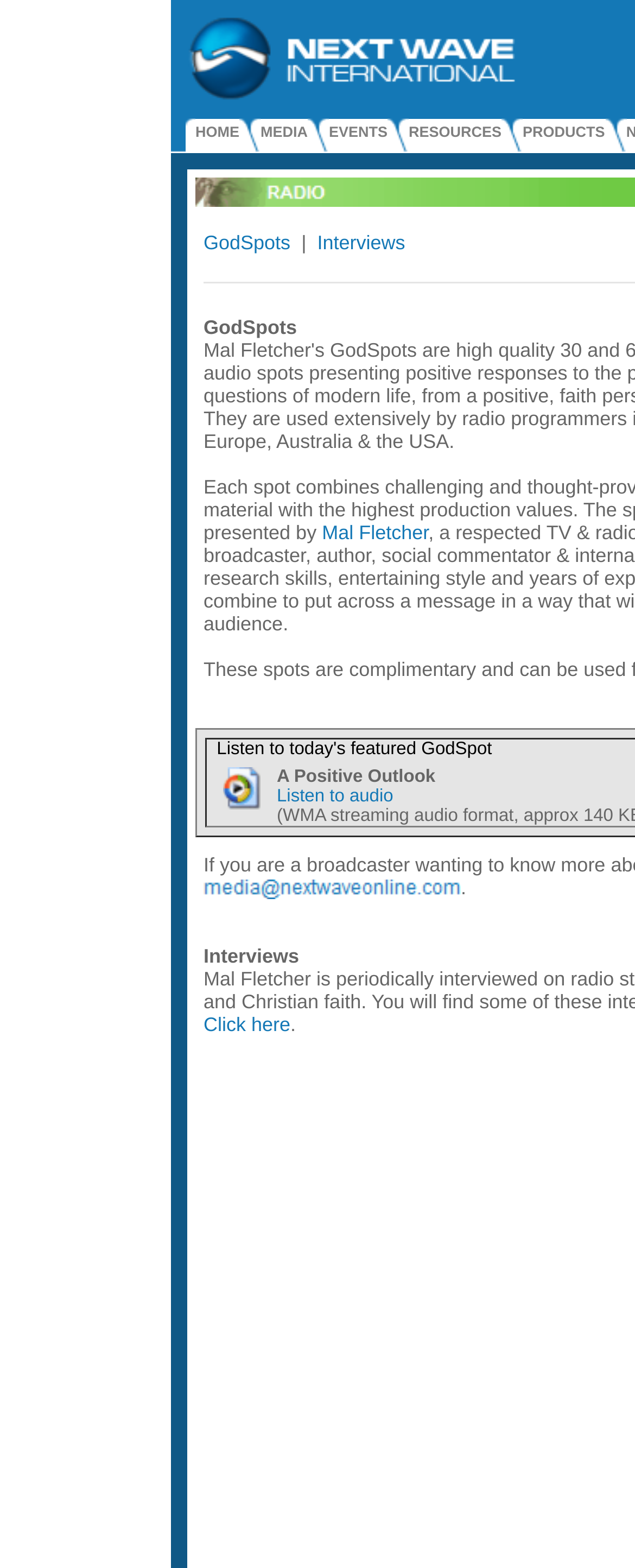Please find the bounding box coordinates of the element that you should click to achieve the following instruction: "Listen to audio". The coordinates should be presented as four float numbers between 0 and 1: [left, top, right, bottom].

[0.436, 0.502, 0.619, 0.514]